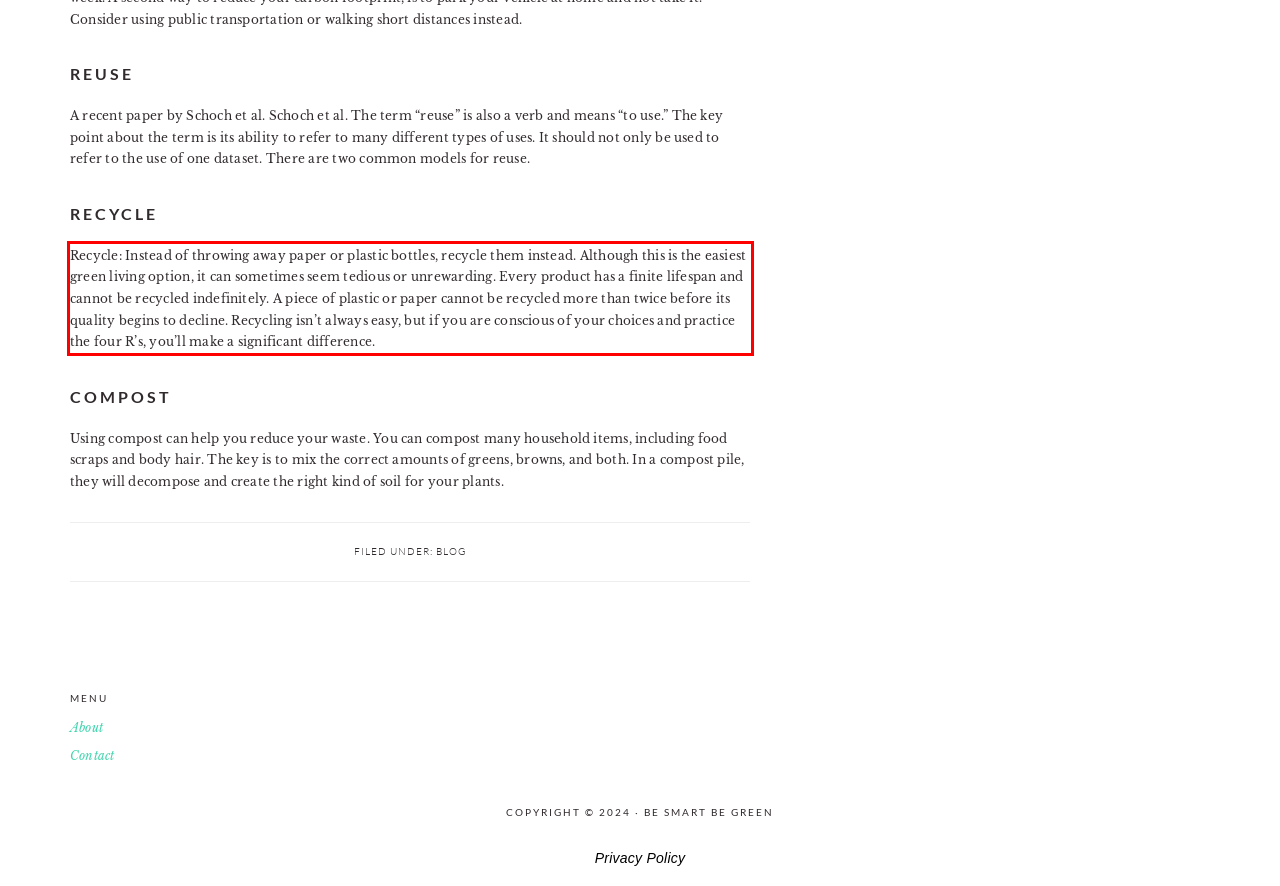You have a screenshot with a red rectangle around a UI element. Recognize and extract the text within this red bounding box using OCR.

Recycle: Instead of throwing away paper or plastic bottles, recycle them instead. Although this is the easiest green living option, it can sometimes seem tedious or unrewarding. Every product has a finite lifespan and cannot be recycled indefinitely. A piece of plastic or paper cannot be recycled more than twice before its quality begins to decline. Recycling isn’t always easy, but if you are conscious of your choices and practice the four R’s, you’ll make a significant difference.